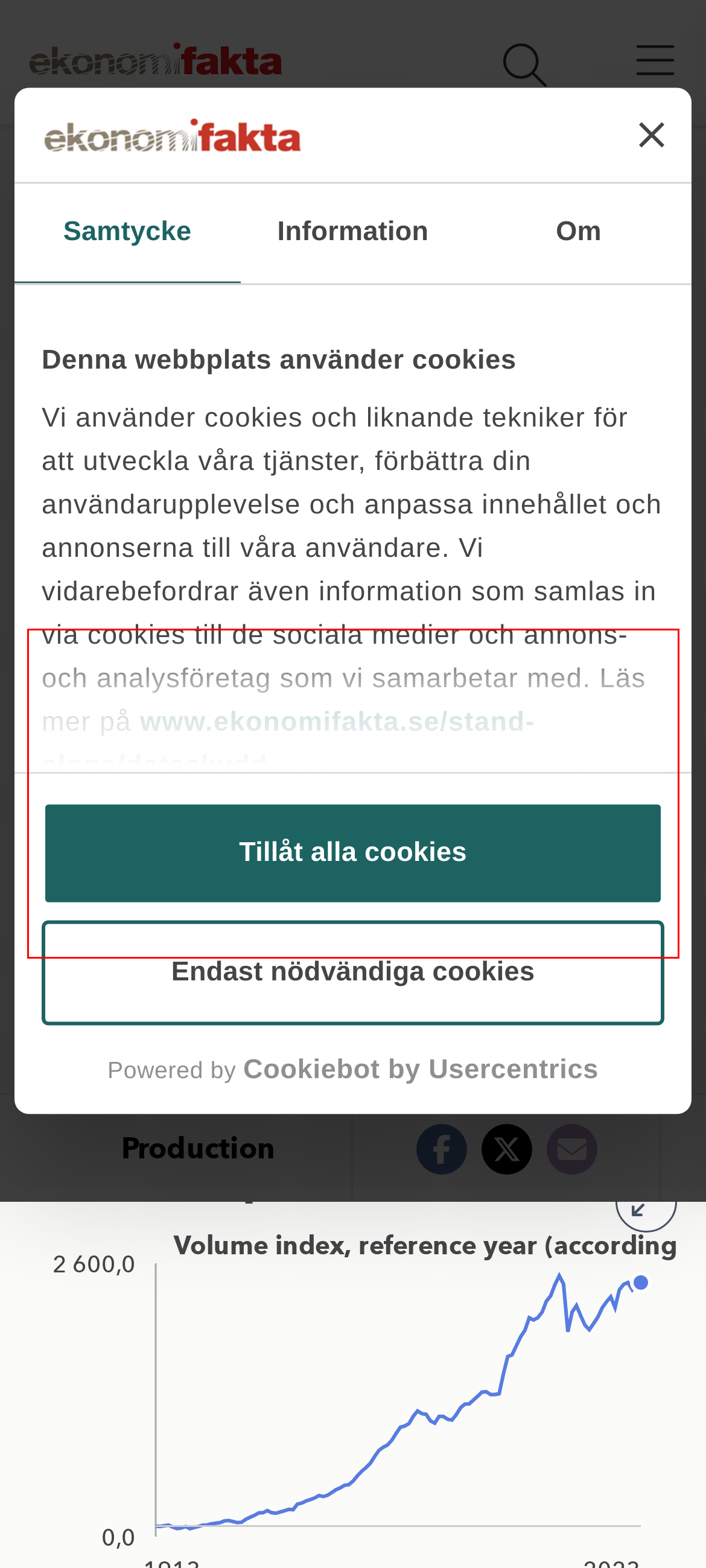Please perform OCR on the text content within the red bounding box that is highlighted in the provided webpage screenshot.

In the mid-1990s, industrial production in Sweden gained momentum again after a weak period in the 1970s and 80s. Production increased quite considerably up until the financial crisis hit in 2008.